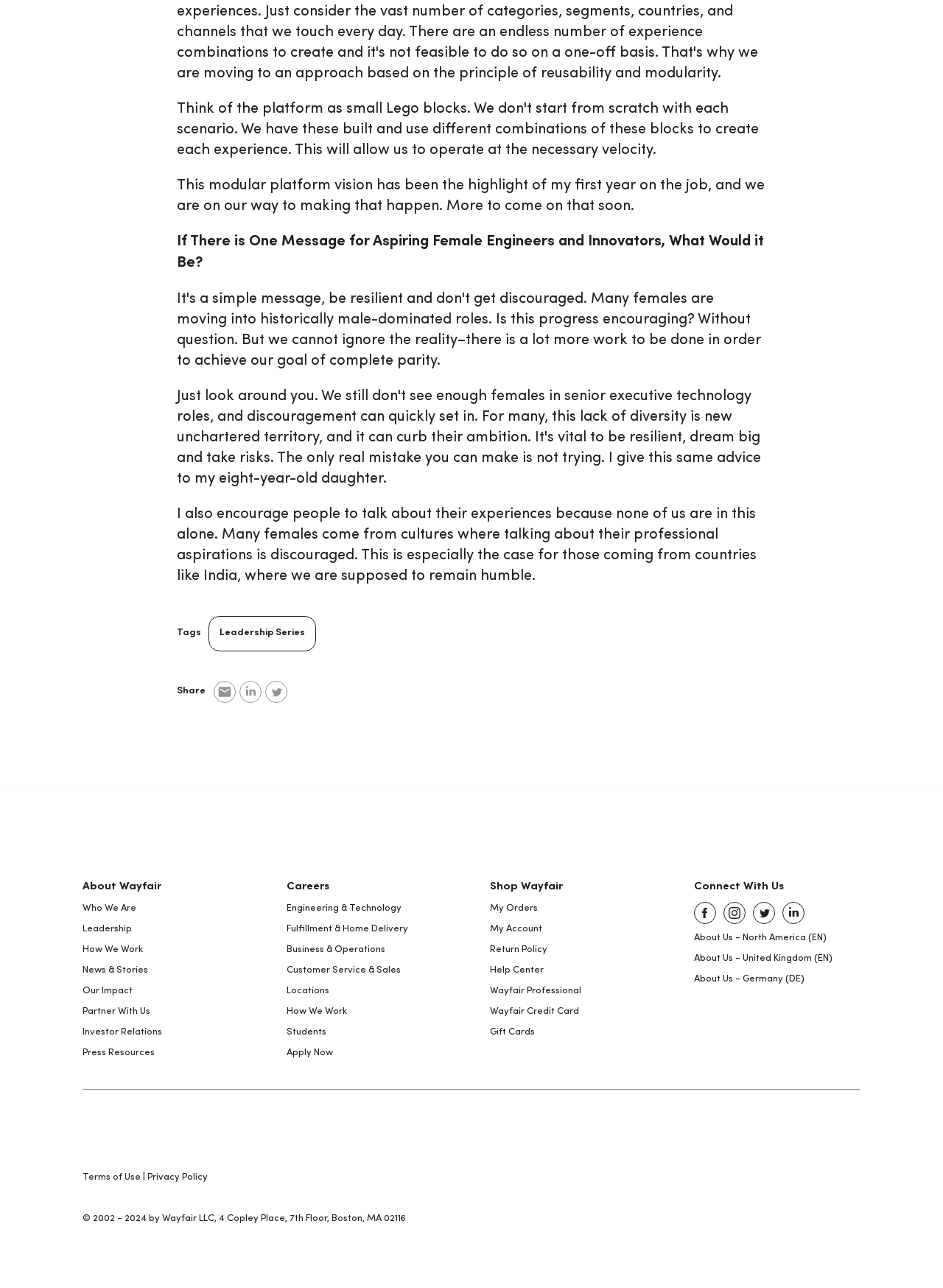Find the bounding box of the web element that fits this description: "Partner With Us".

[0.088, 0.78, 0.264, 0.791]